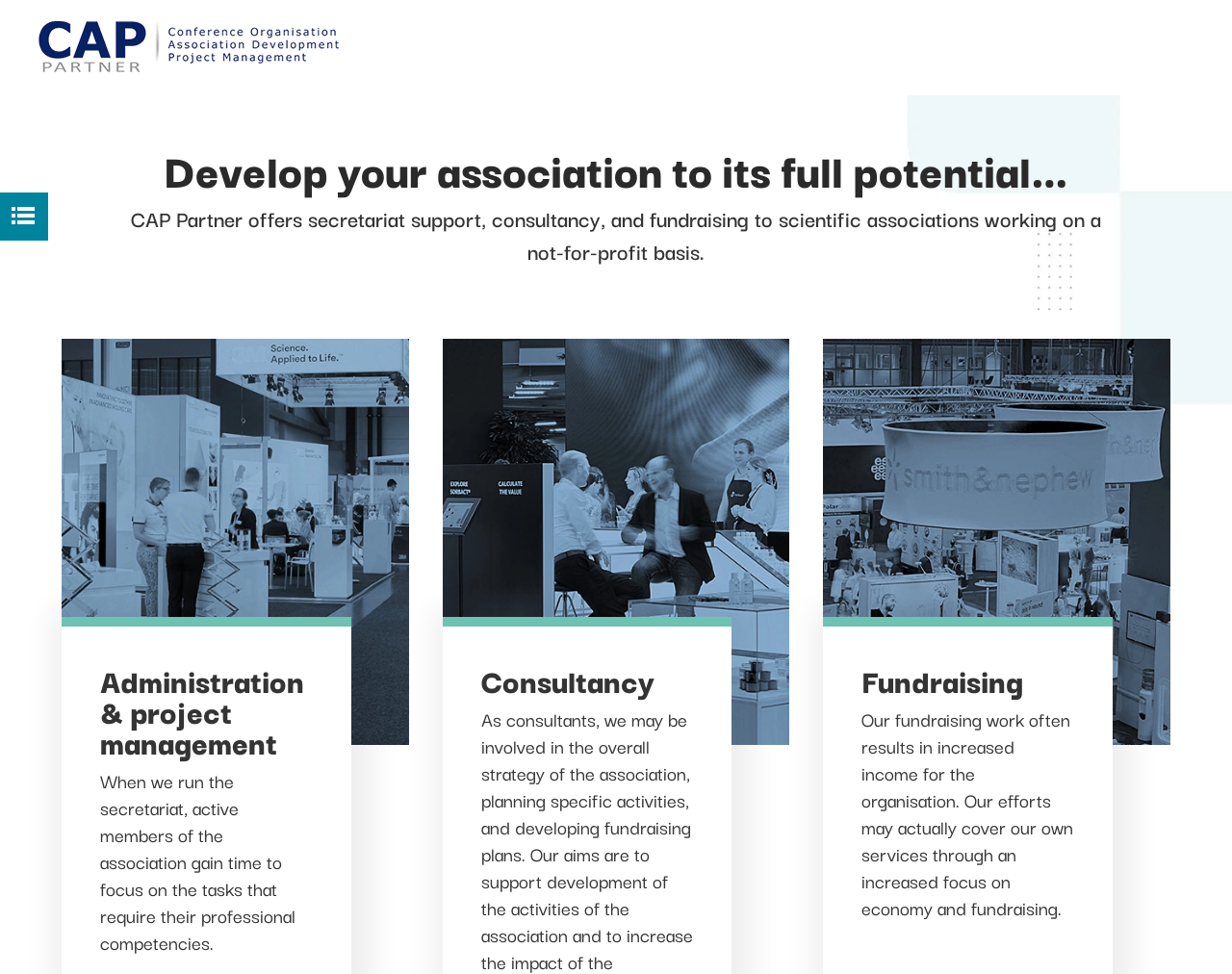Provide an in-depth caption for the elements present on the webpage.

The webpage is about CAP Partner, an organization that offers services to scientific associations. At the top-left corner, there is a link and an image. Below them, there is a heading that reads "Develop your association to its full potential…" followed by a brief description of CAP Partner's services. 

To the right of the heading, there is an image. On the left side of the page, there is a small image. Below the heading and description, there is a larger image that spans almost half of the page. 

The page is divided into three sections, each with a heading: "Administration & project management", "Consultancy", and "Fundraising". The "Administration & project management" section has a heading and a paragraph of text that explains how CAP Partner's services can benefit associations. 

To the right of this section, there is an image. The "Consultancy" section has a heading and an image below it. The "Fundraising" section has a heading and a paragraph of text that explains the benefits of CAP Partner's fundraising services. There is an image to the left of this section.